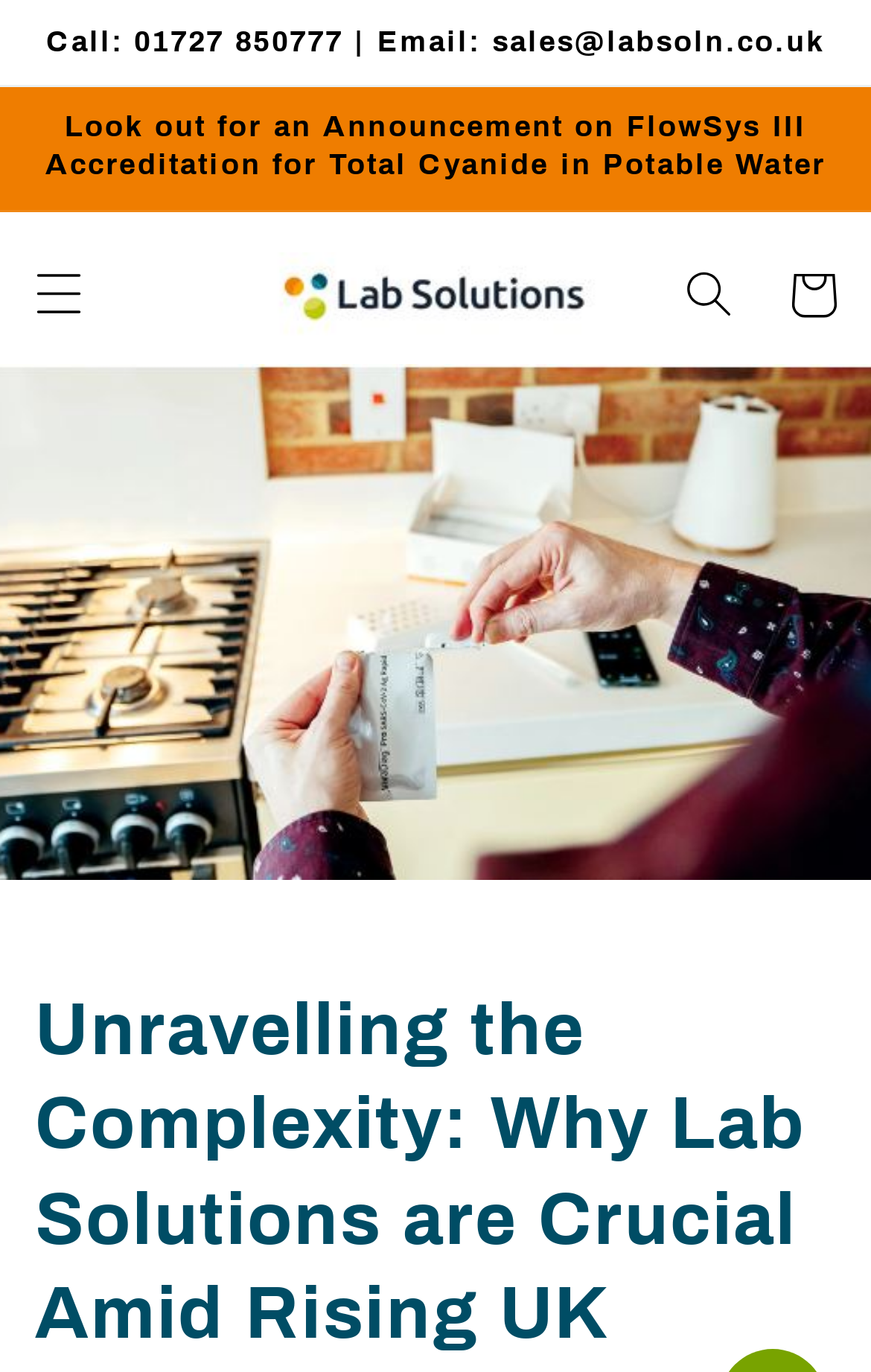Please provide a brief answer to the following inquiry using a single word or phrase:
What is the phone number to call?

01727 850777